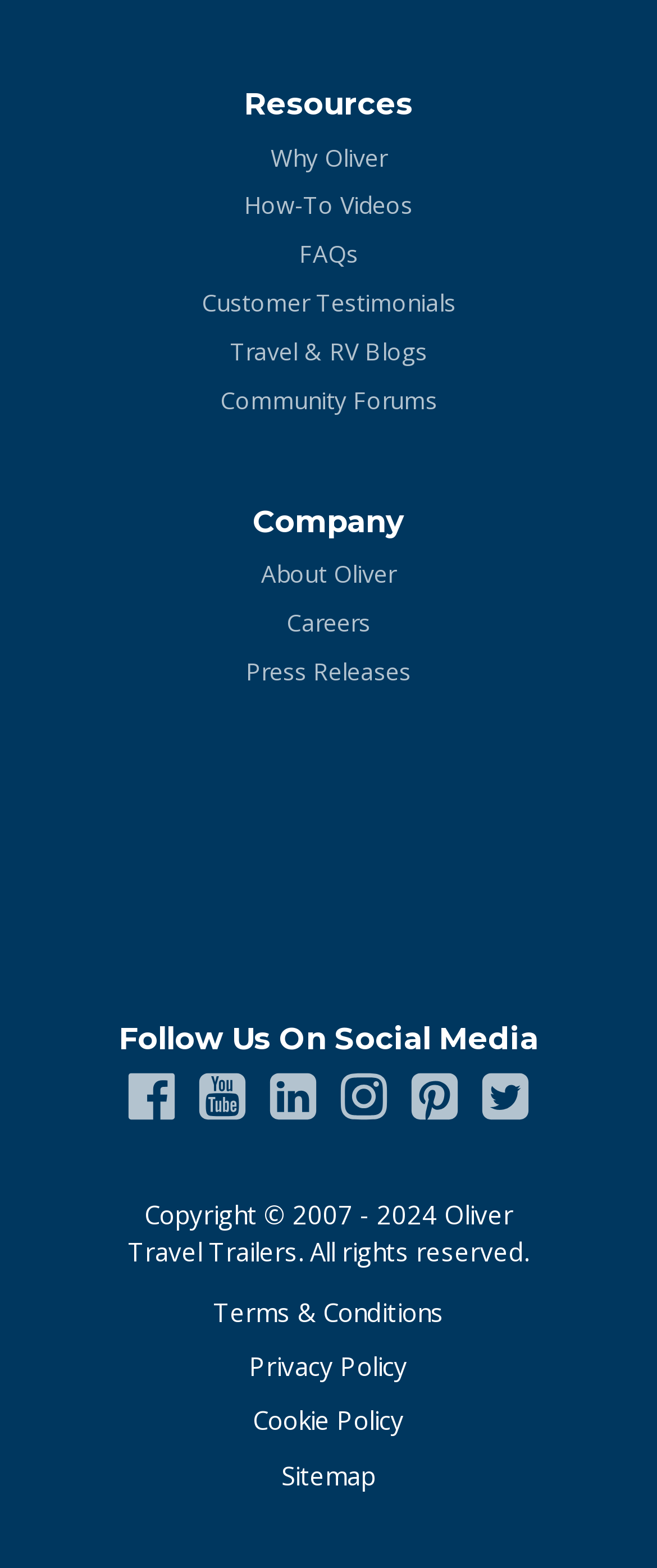Please locate the bounding box coordinates of the element's region that needs to be clicked to follow the instruction: "Read the Terms & Conditions". The bounding box coordinates should be provided as four float numbers between 0 and 1, i.e., [left, top, right, bottom].

[0.324, 0.824, 0.676, 0.848]